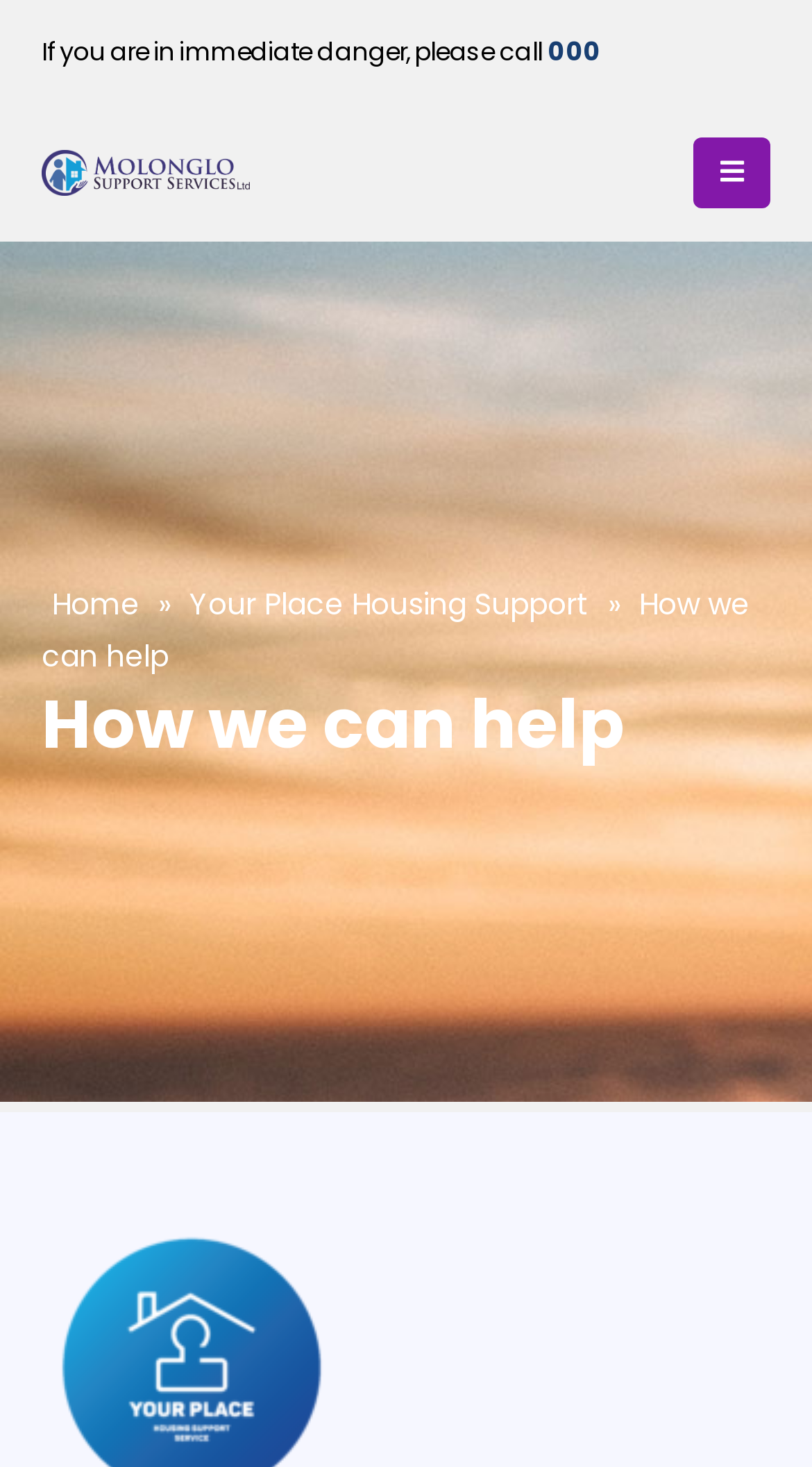How many links are there in the top navigation bar?
Refer to the screenshot and answer in one word or phrase.

4